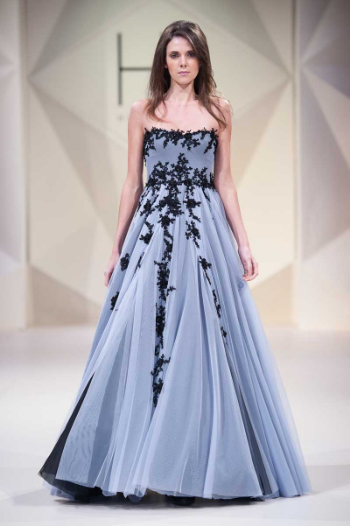Refer to the image and answer the question with as much detail as possible: What is the hairstyle of the model?

The caption highlights the model's 'long, wavy hair', which complements the elegance of the outfit and creates an overall impression of sophistication and modern beauty.